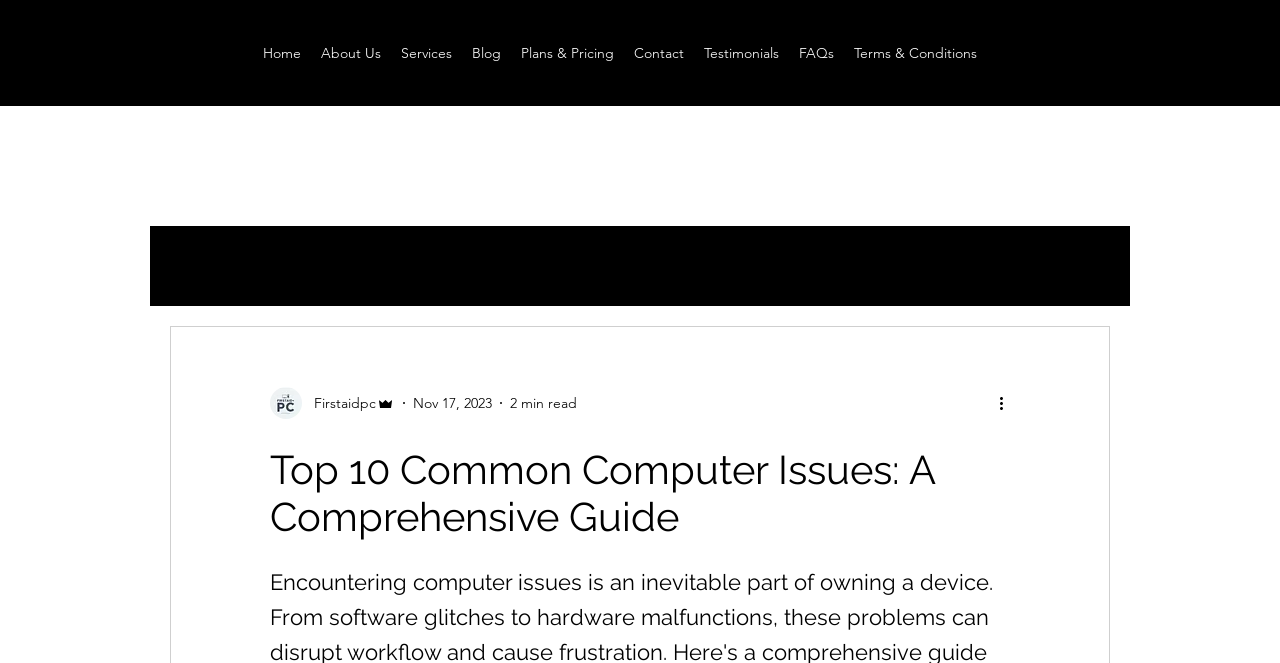Find the bounding box coordinates for the area you need to click to carry out the instruction: "search for something". The coordinates should be four float numbers between 0 and 1, indicated as [left, top, right, bottom].

[0.84, 0.389, 0.855, 0.421]